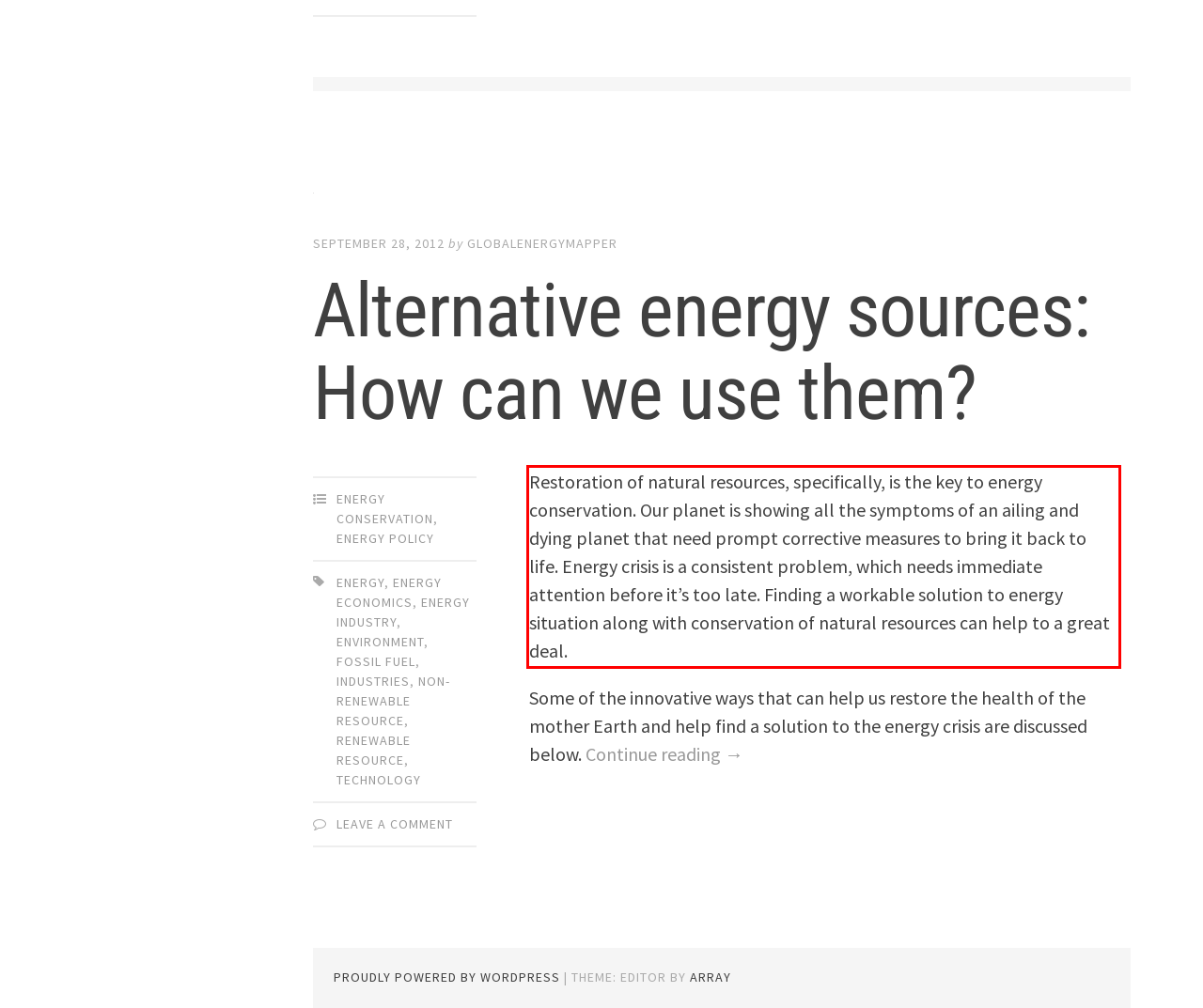Inspect the webpage screenshot that has a red bounding box and use OCR technology to read and display the text inside the red bounding box.

Restoration of natural resources, specifically, is the key to energy conservation. Our planet is showing all the symptoms of an ailing and dying planet that need prompt corrective measures to bring it back to life. Energy crisis is a consistent problem, which needs immediate attention before it’s too late. Finding a workable solution to energy situation along with conservation of natural resources can help to a great deal.